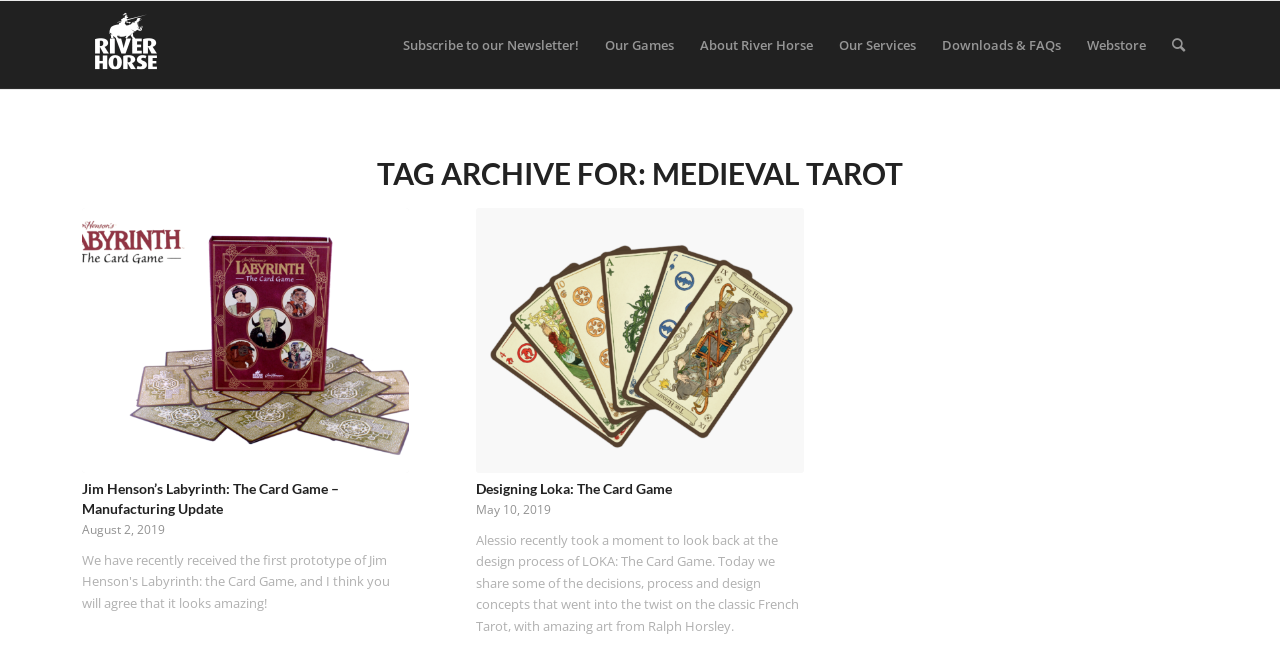What is the date of the second article?
Analyze the image and provide a thorough answer to the question.

I looked at the second article section and found the date 'May 10, 2019' which is a static text. The date of the second article is 'May 10, 2019'.